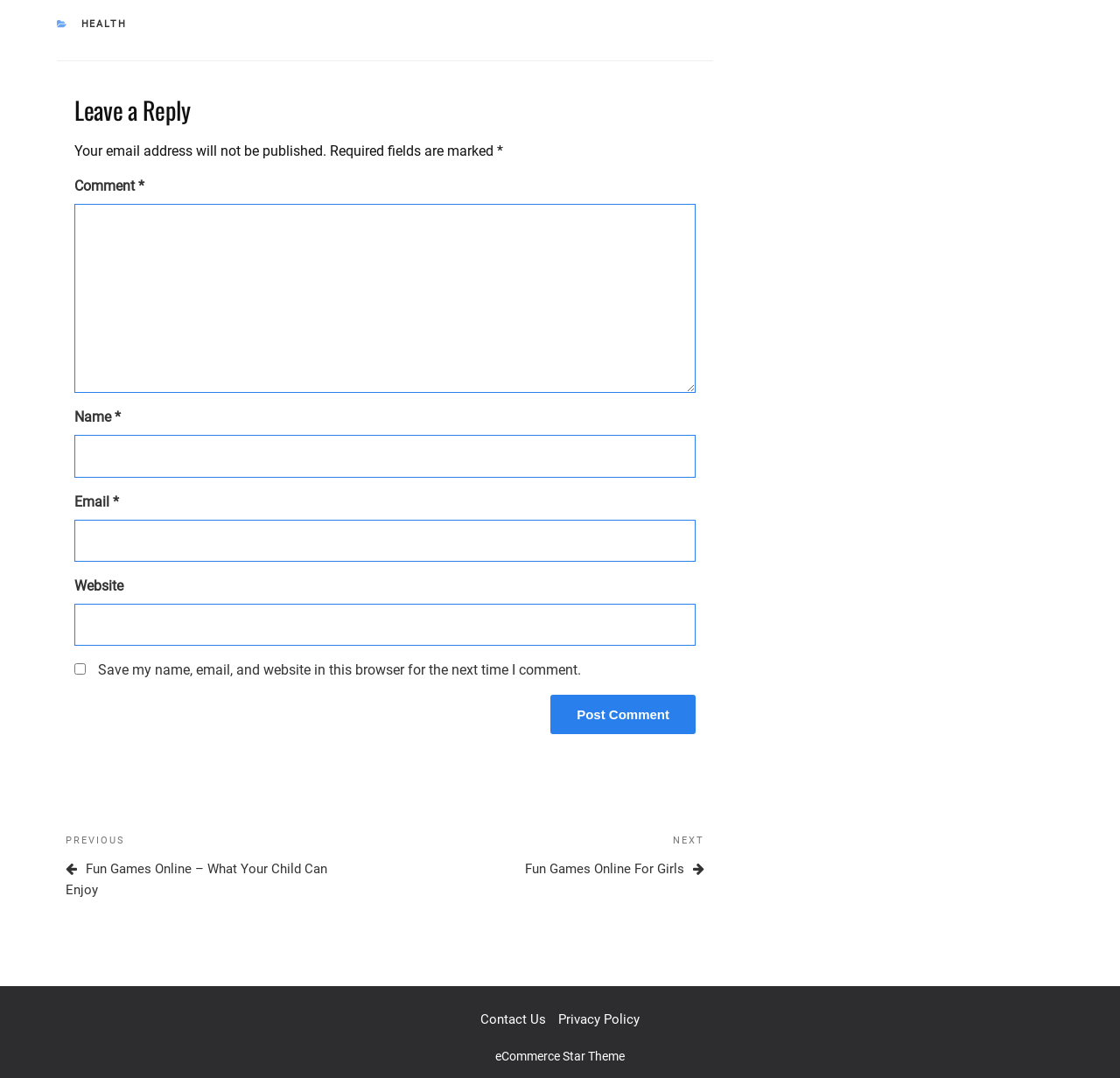Please identify the bounding box coordinates of the clickable element to fulfill the following instruction: "Enter your name". The coordinates should be four float numbers between 0 and 1, i.e., [left, top, right, bottom].

[0.066, 0.404, 0.621, 0.443]